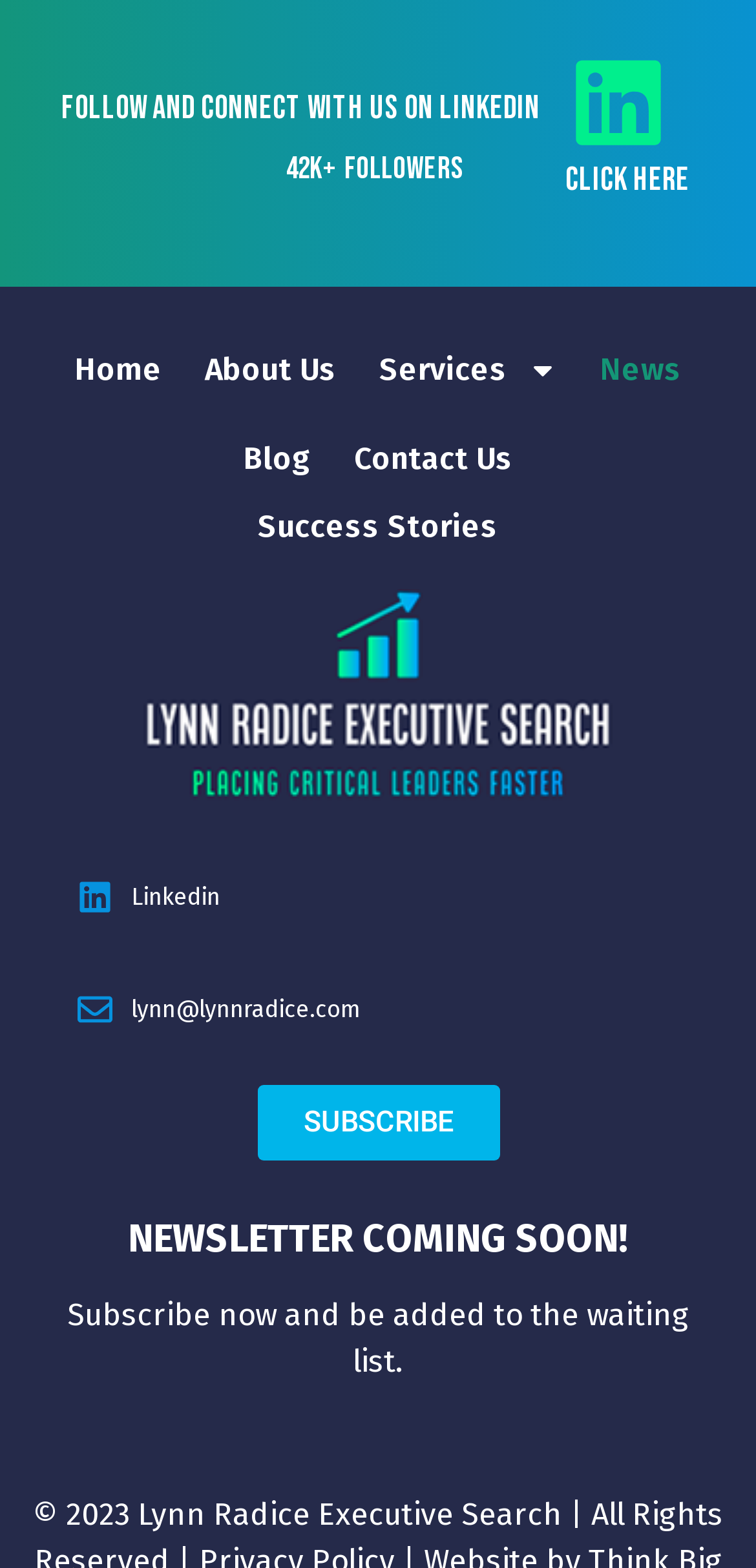Using details from the image, please answer the following question comprehensively:
How many navigation links are there?

I counted the number of navigation links on the webpage, which are 'Home', 'About Us', 'Services', 'News', 'Blog', and 'Contact Us', so the answer is 6.